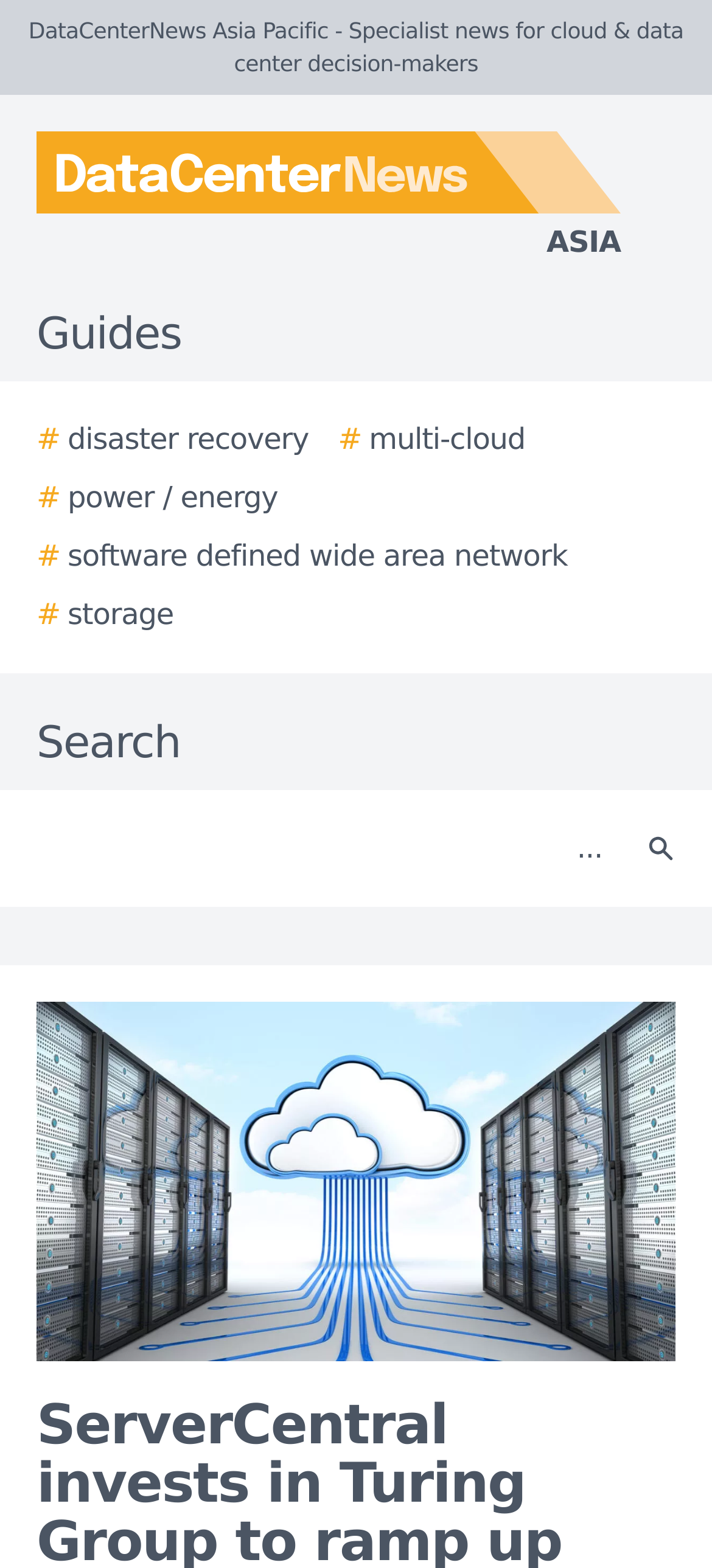Provide an in-depth caption for the webpage.

The webpage appears to be a news article page, specifically from DataCenterNews Asia Pacific, a specialist news source for cloud and data center decision-makers. At the top of the page, there is a logo of DataCenterNews Asia Pacific, accompanied by a link to the logo. Below the logo, there is a header section with a title "ServerCentral invests in Turing Group to ramp up hybrid cloud AWS offerings".

On the top-left side of the page, there is a navigation menu with links to various guides, including disaster recovery, multi-cloud, power/energy, software-defined wide area network, and storage. Next to the navigation menu, there is a search bar with a text box and a search button. The search button has a small icon.

The main content of the page is an article, which is accompanied by a large image that takes up most of the page's width. The image is likely related to the article's content.